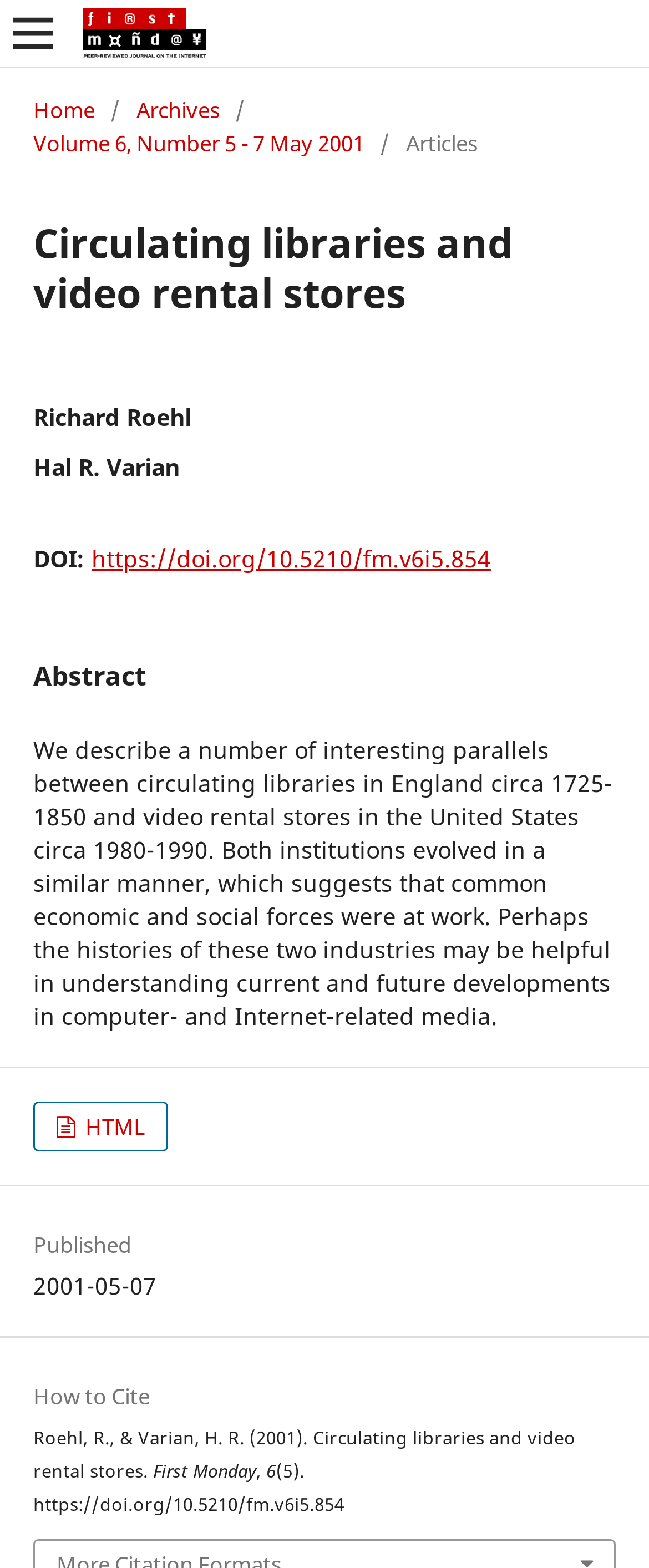Generate an in-depth caption that captures all aspects of the webpage.

This webpage is about an academic article titled "Circulating libraries and video rental stores" by Richard Roehl and Hal R. Varian, published in First Monday, Volume 6, Number 5, on May 7, 2001. 

At the top left corner, there is an "Open Menu" button. Next to it, there is a link with an image, which is not described. Below these elements, there is a navigation menu that indicates the current location, with links to "Home", "Archives", and the current article. 

The main content of the webpage is divided into sections. The first section is the title of the article, followed by the authors' names. Then, there is a section with the DOI (Digital Object Identifier) and a link to it. 

The abstract of the article is presented in a separate section, describing the parallels between circulating libraries in England and video rental stores in the United States. 

Below the abstract, there are links to the article in HTML format and information about the publication date. The "How to Cite" section provides the citation information for the article, including the authors, title, publication, and DOI.